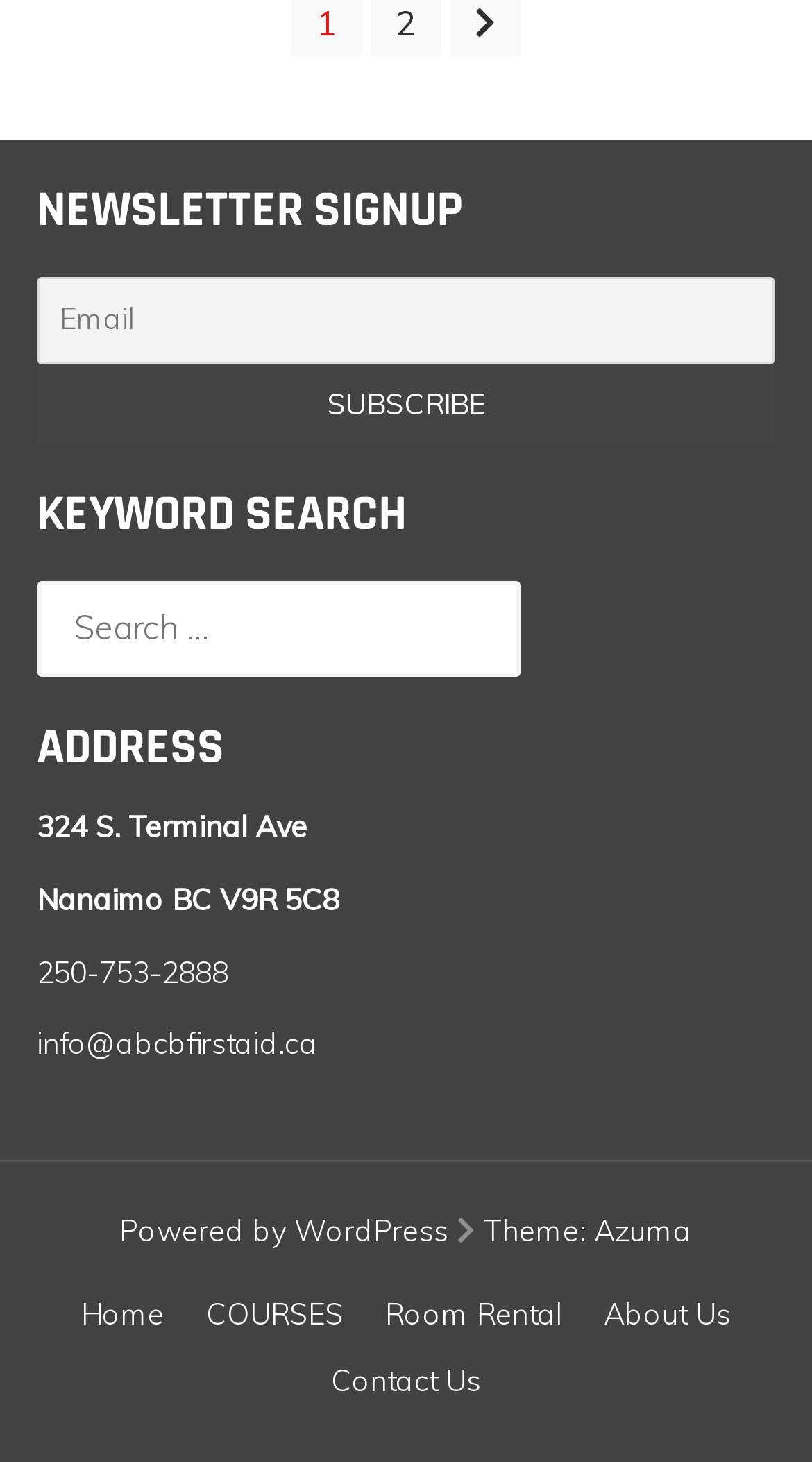Could you provide the bounding box coordinates for the portion of the screen to click to complete this instruction: "View categories"?

None